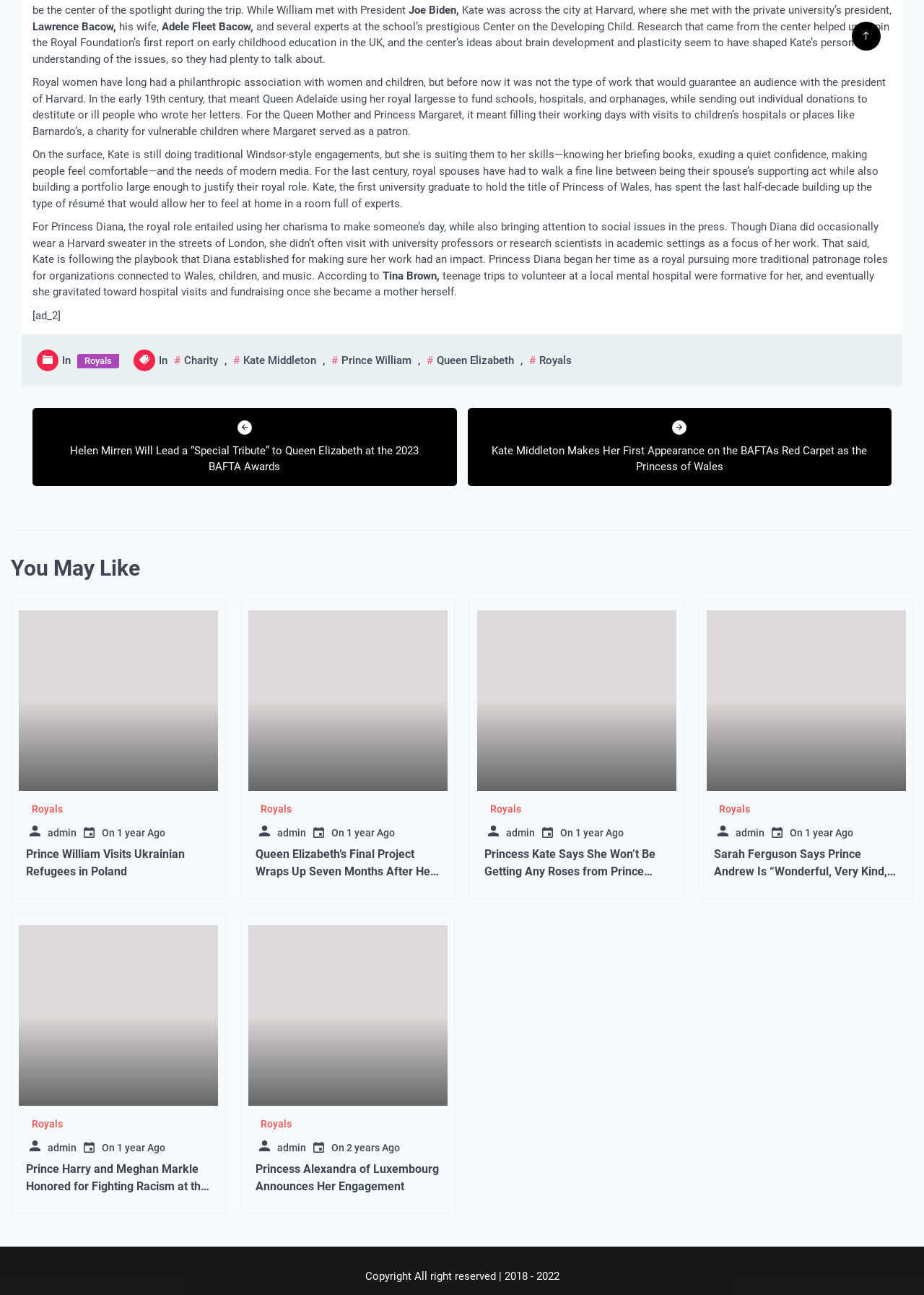Who is the first university graduate to hold the title of Princess of Wales?
Kindly give a detailed and elaborate answer to the question.

The answer can be found in the text 'Kate, the first university graduate to hold the title of Princess of Wales, has spent the last half-decade building up the type of résumé that would allow her to feel at home in a room full of experts.' which indicates that Kate is the first university graduate to hold the title of Princess of Wales.